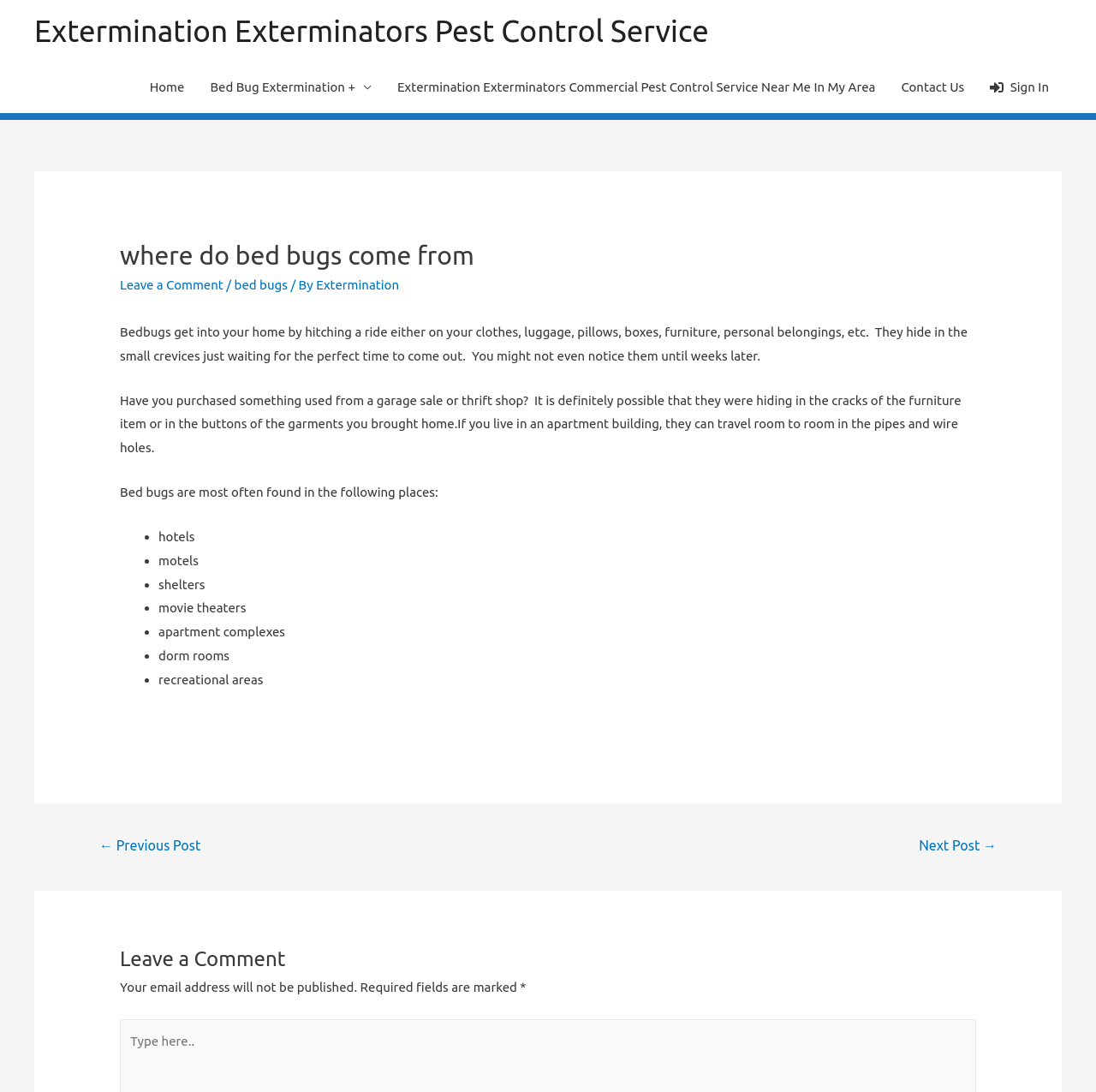Identify the headline of the webpage and generate its text content.

where do bed bugs come from